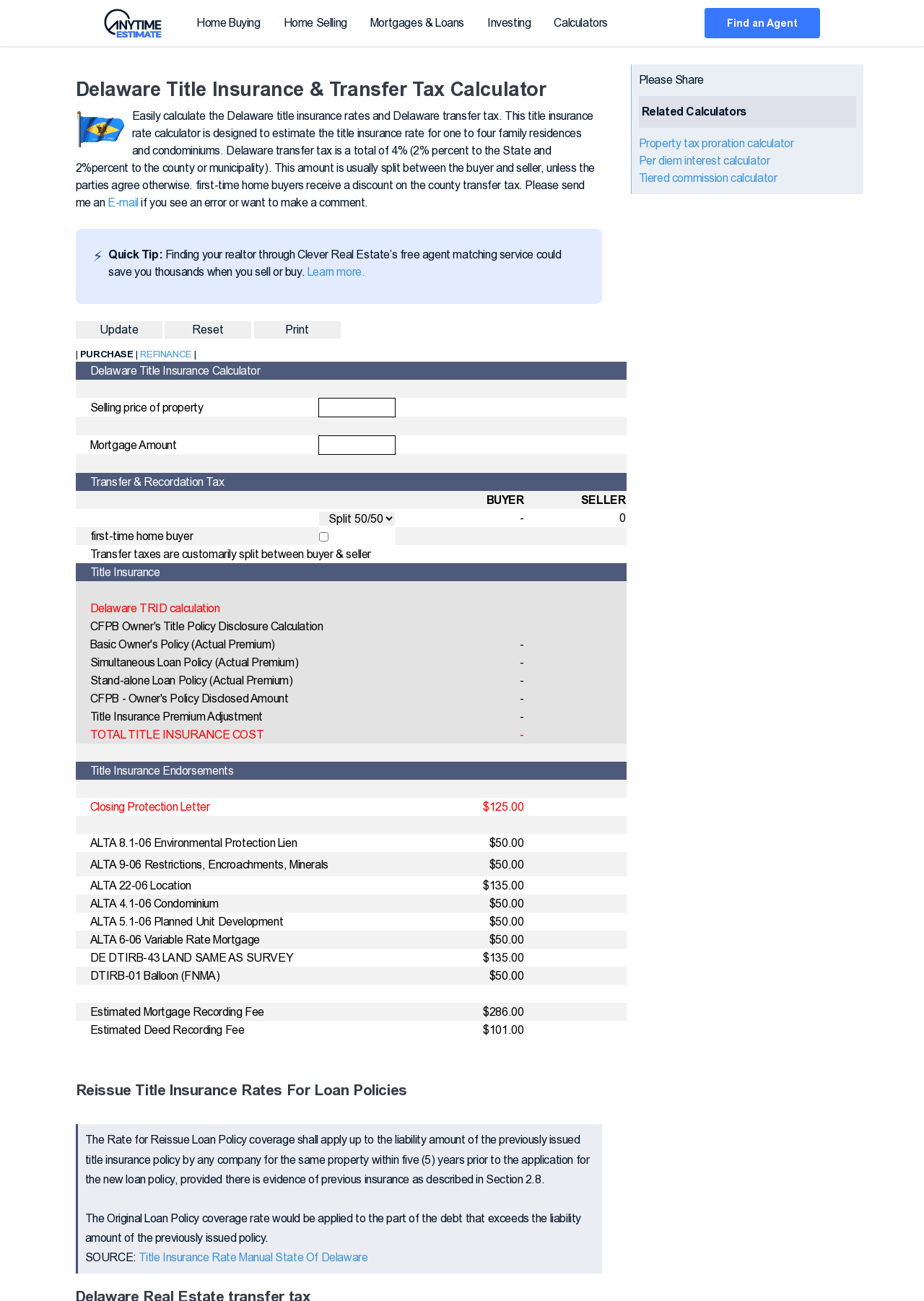Bounding box coordinates are specified in the format (top-left x, top-left y, bottom-right x, bottom-right y). All values are floating point numbers bounded between 0 and 1. Please provide the bounding box coordinate of the region this sentence describes: Find an Agent

[0.762, 0.006, 0.888, 0.029]